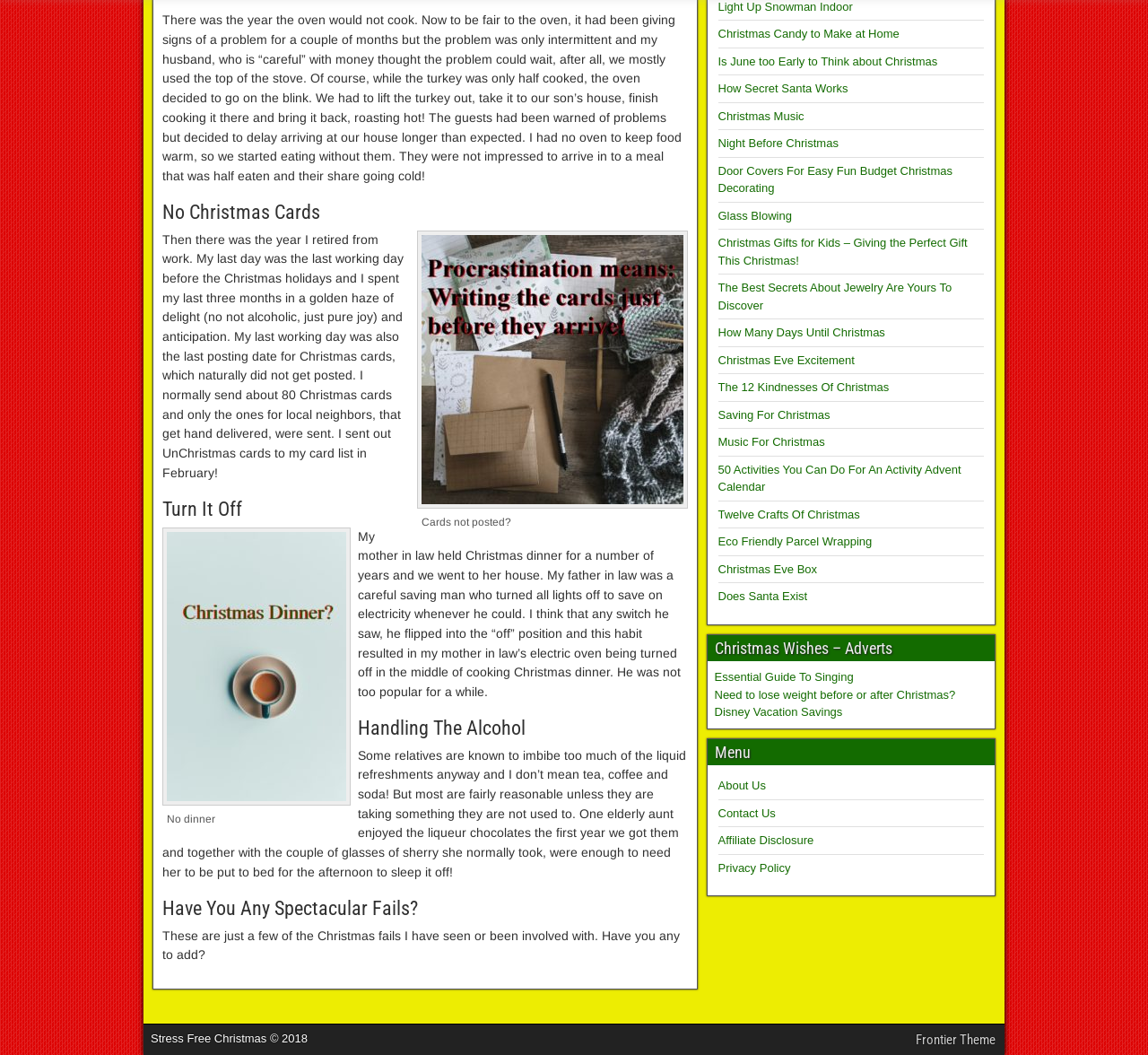Please identify the bounding box coordinates of the clickable area that will allow you to execute the instruction: "Read 'No Christmas Cards'".

[0.141, 0.187, 0.599, 0.215]